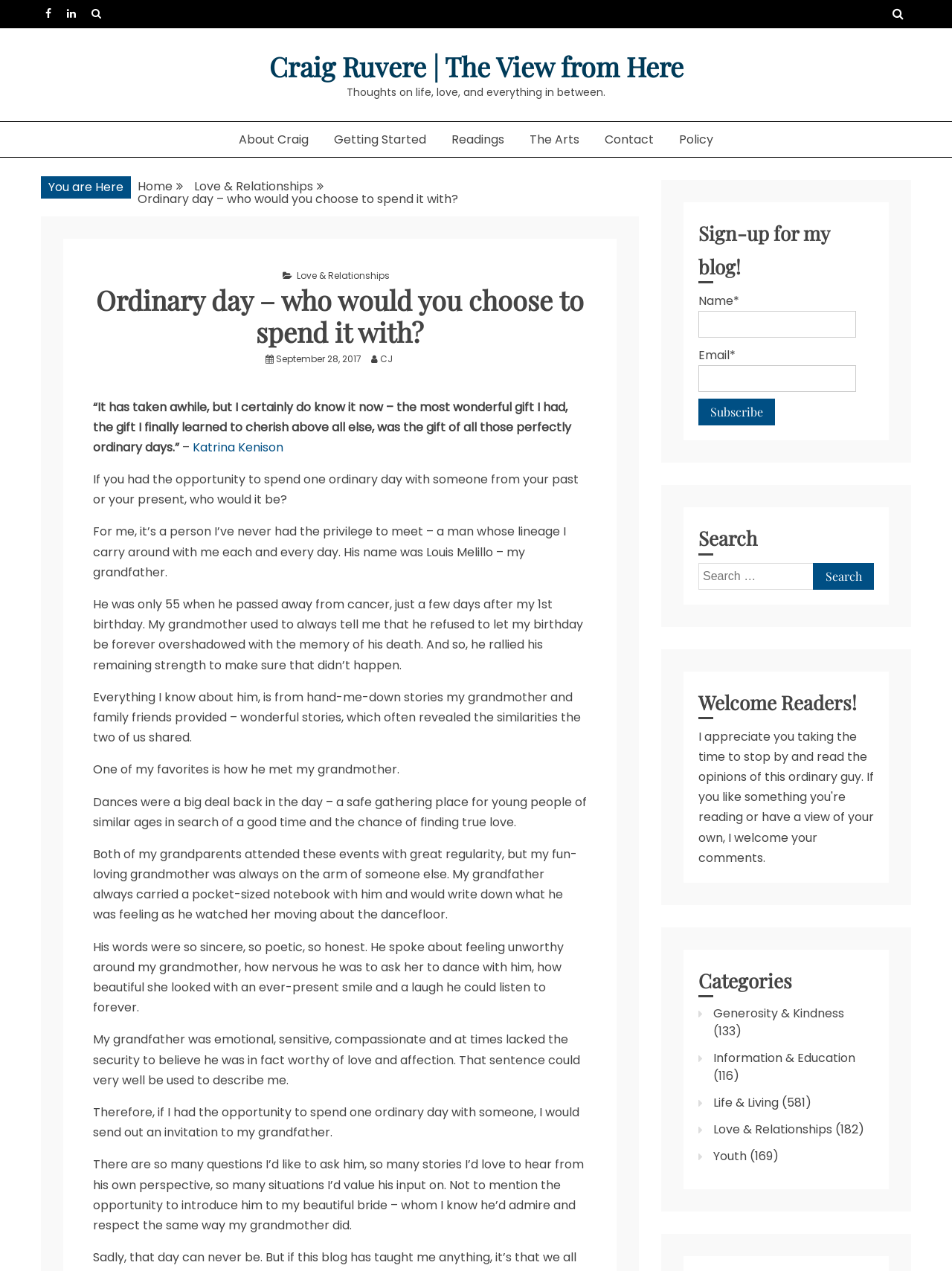What is the author's name? Please answer the question using a single word or phrase based on the image.

CJ